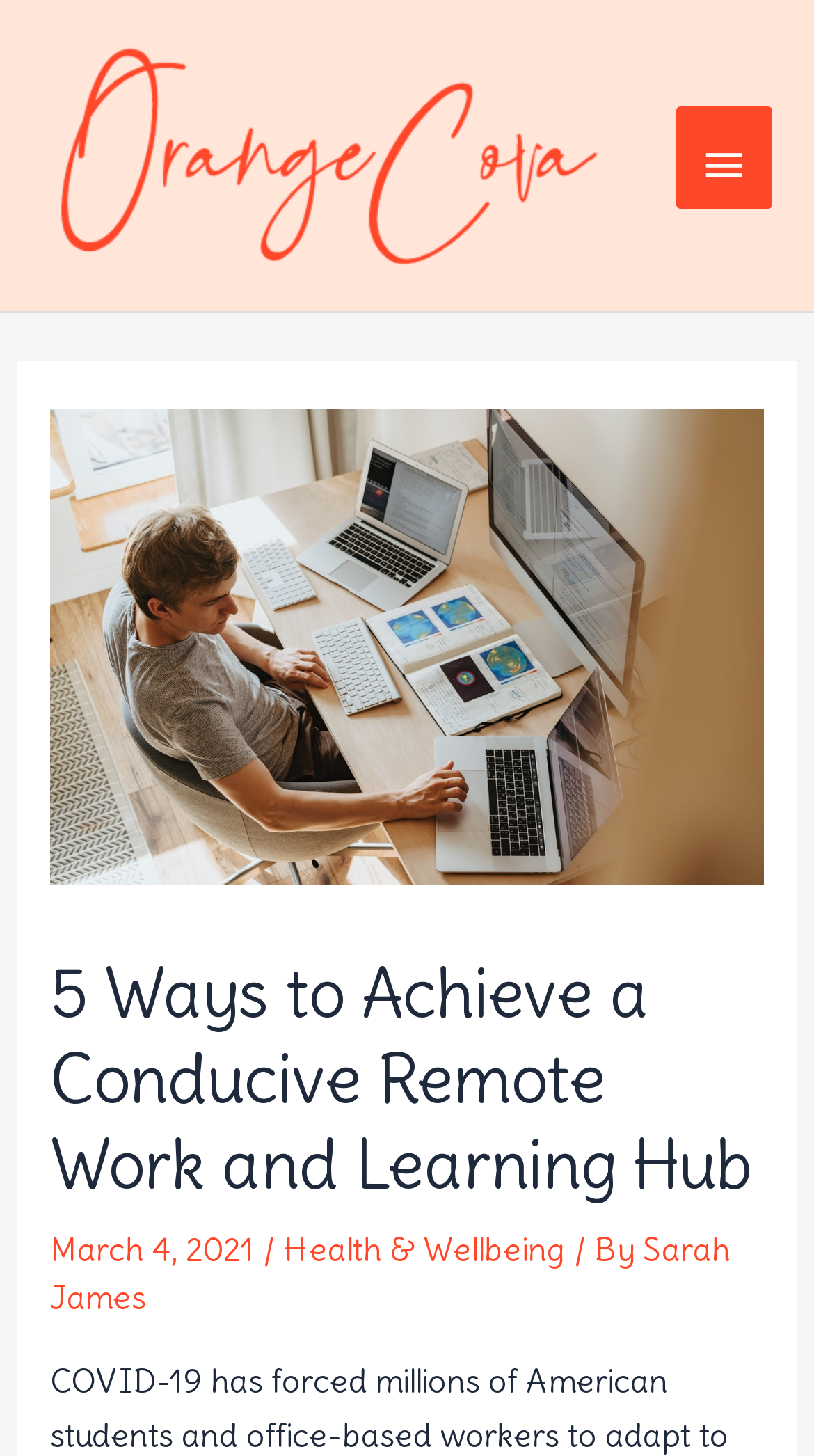Please give a one-word or short phrase response to the following question: 
How many ways are mentioned to achieve a conducive remote work and learning hub?

5 ways